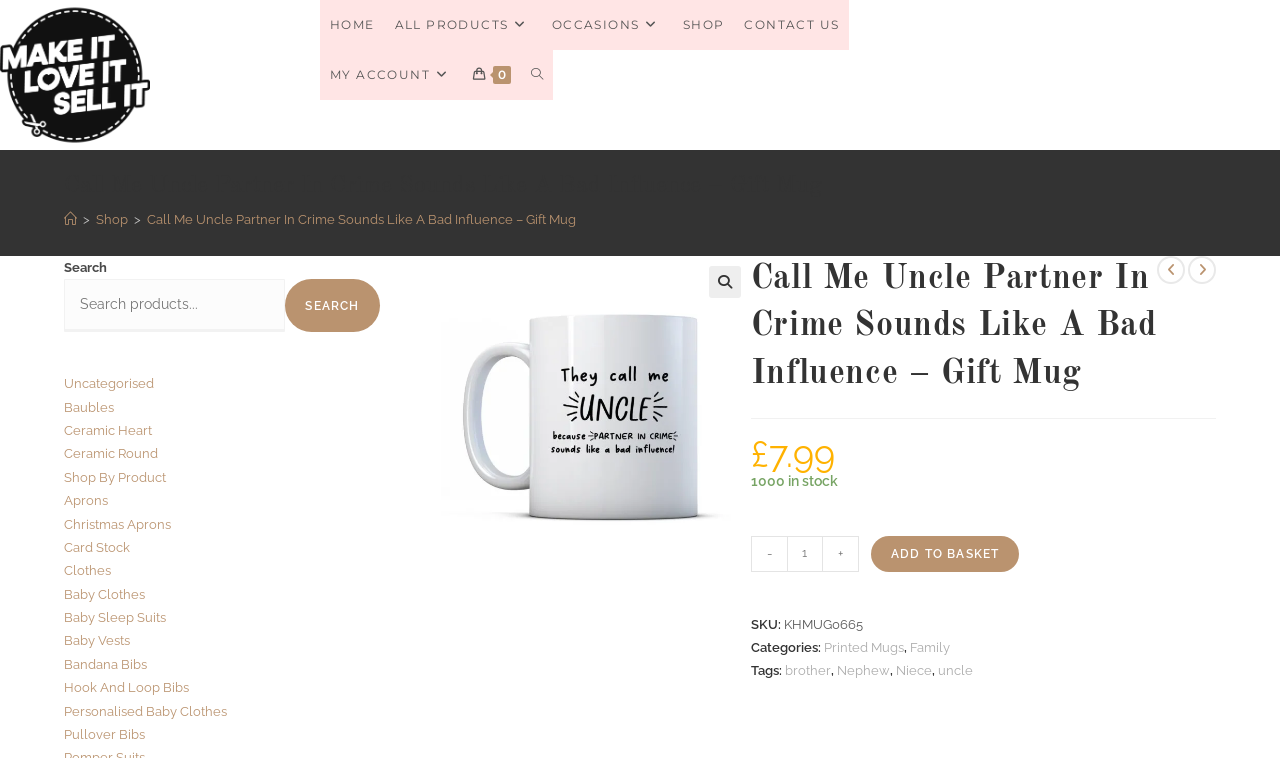Using the format (top-left x, top-left y, bottom-right x, bottom-right y), provide the bounding box coordinates for the described UI element. All values should be floating point numbers between 0 and 1: Ceramic Heart

[0.05, 0.558, 0.119, 0.578]